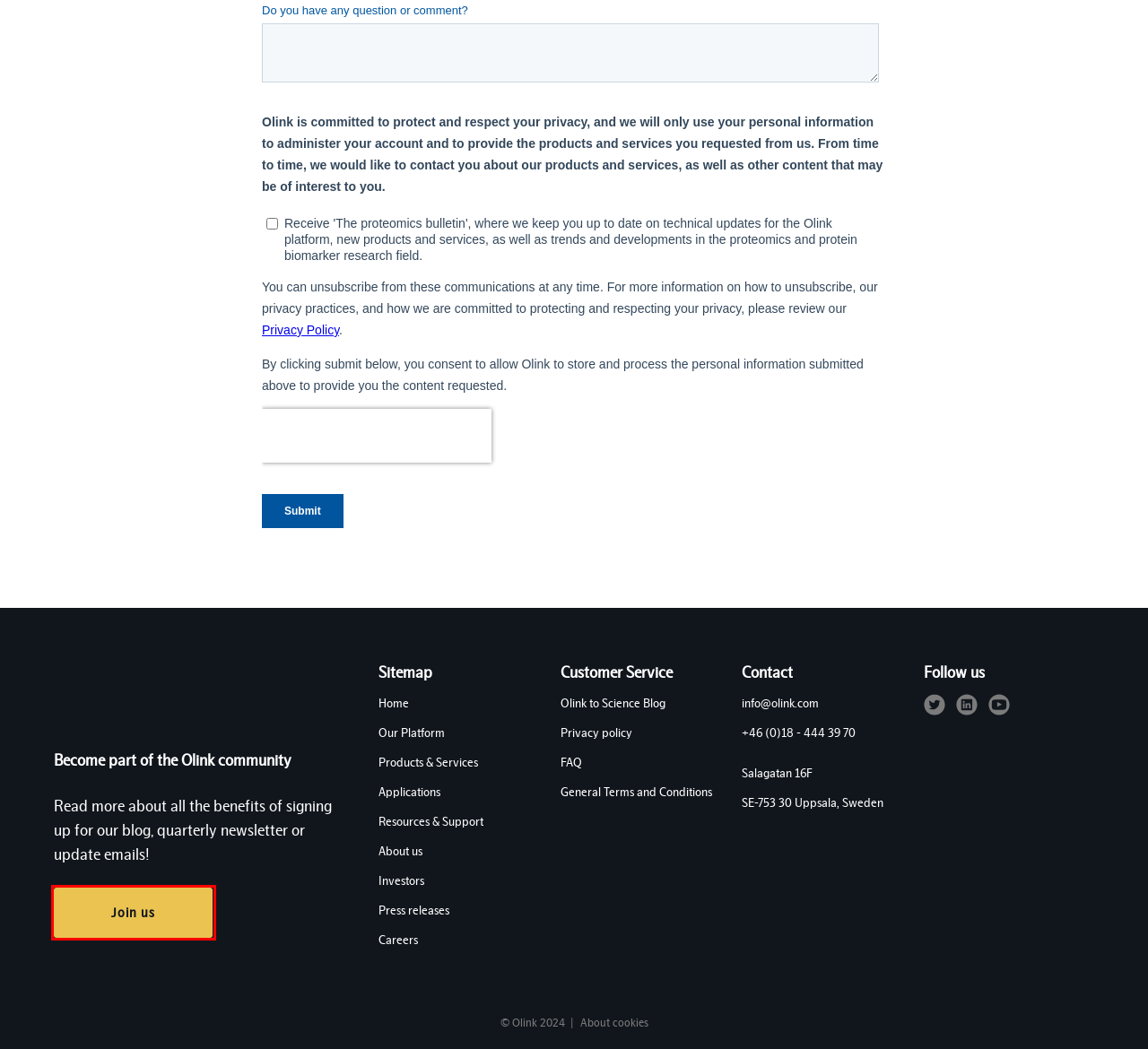Examine the screenshot of a webpage with a red bounding box around a specific UI element. Identify which webpage description best matches the new webpage that appears after clicking the element in the red bounding box. Here are the candidates:
A. Work at Olink - Olink
B. Opt-in - Olink
C. General Terms and Conditions - Olink
D. Assay Setup Archives - Olink
E. About us - Olink
F. Resources & Support - Olink
G. Products Archive - Olink
H. Publications Archive - Olink

B